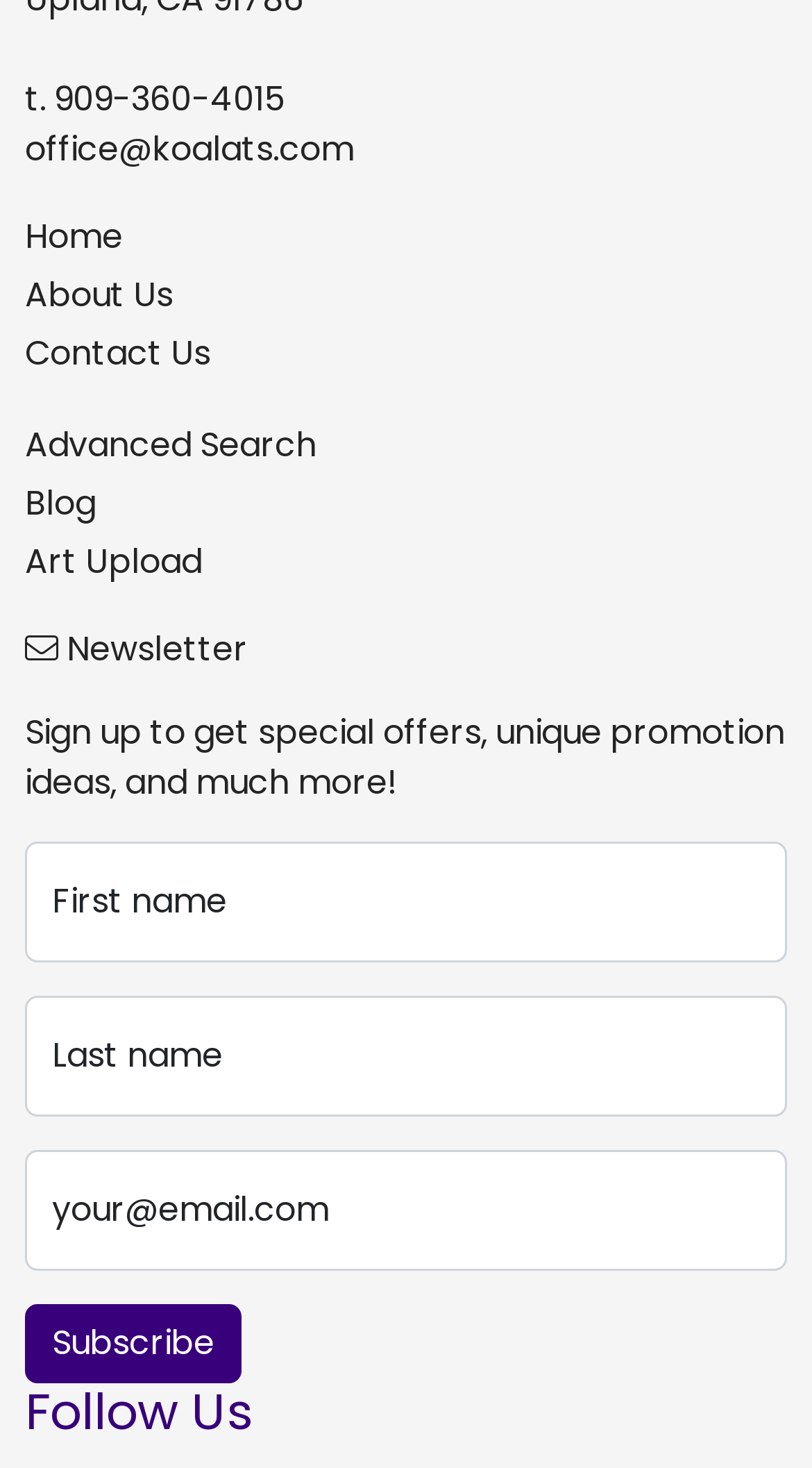What is the phone number to contact?
Analyze the image and deliver a detailed answer to the question.

The phone number to contact can be found on the top section of the webpage, where it is listed as '909-360-4015'.